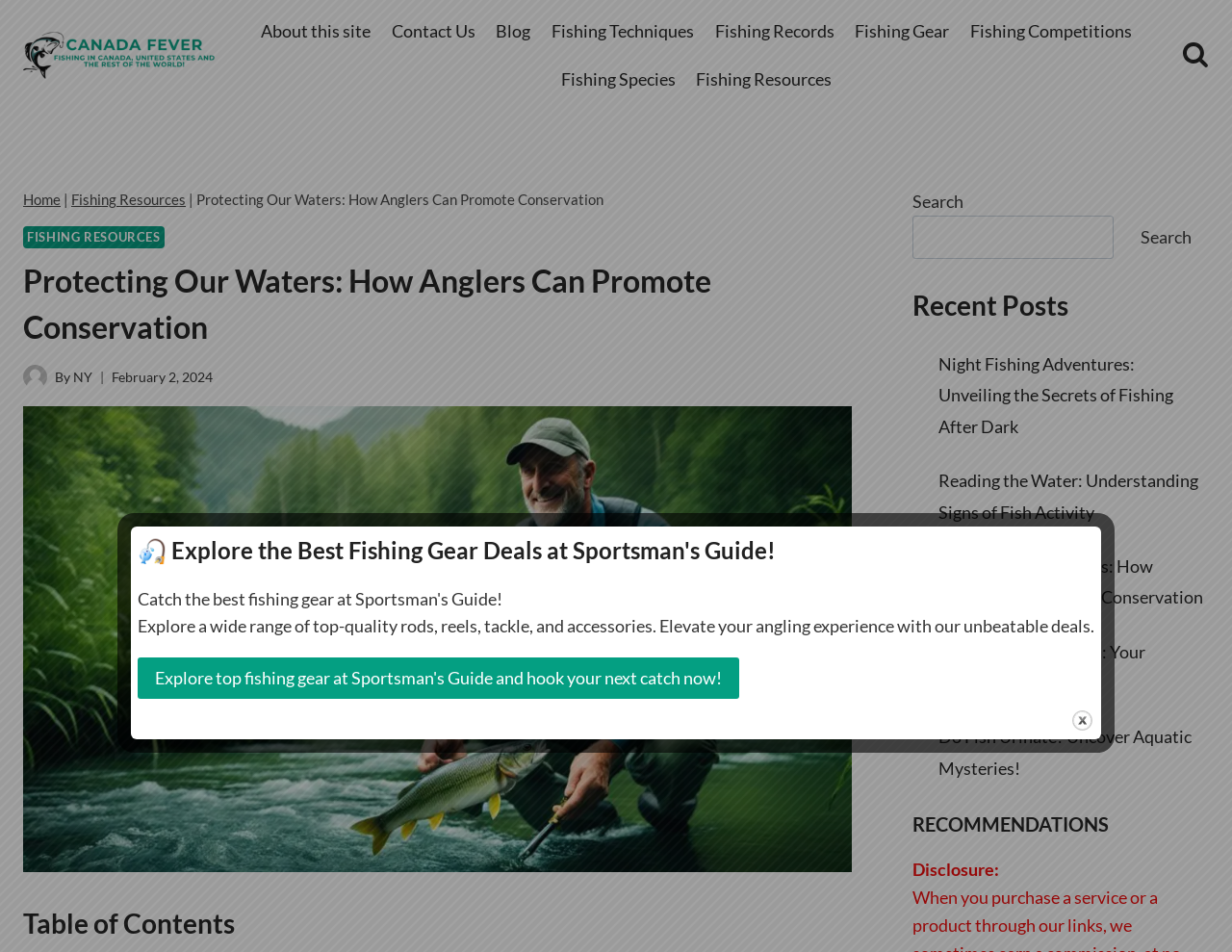Pinpoint the bounding box coordinates of the area that must be clicked to complete this instruction: "Click the Canadafever Logo Green".

[0.019, 0.032, 0.175, 0.084]